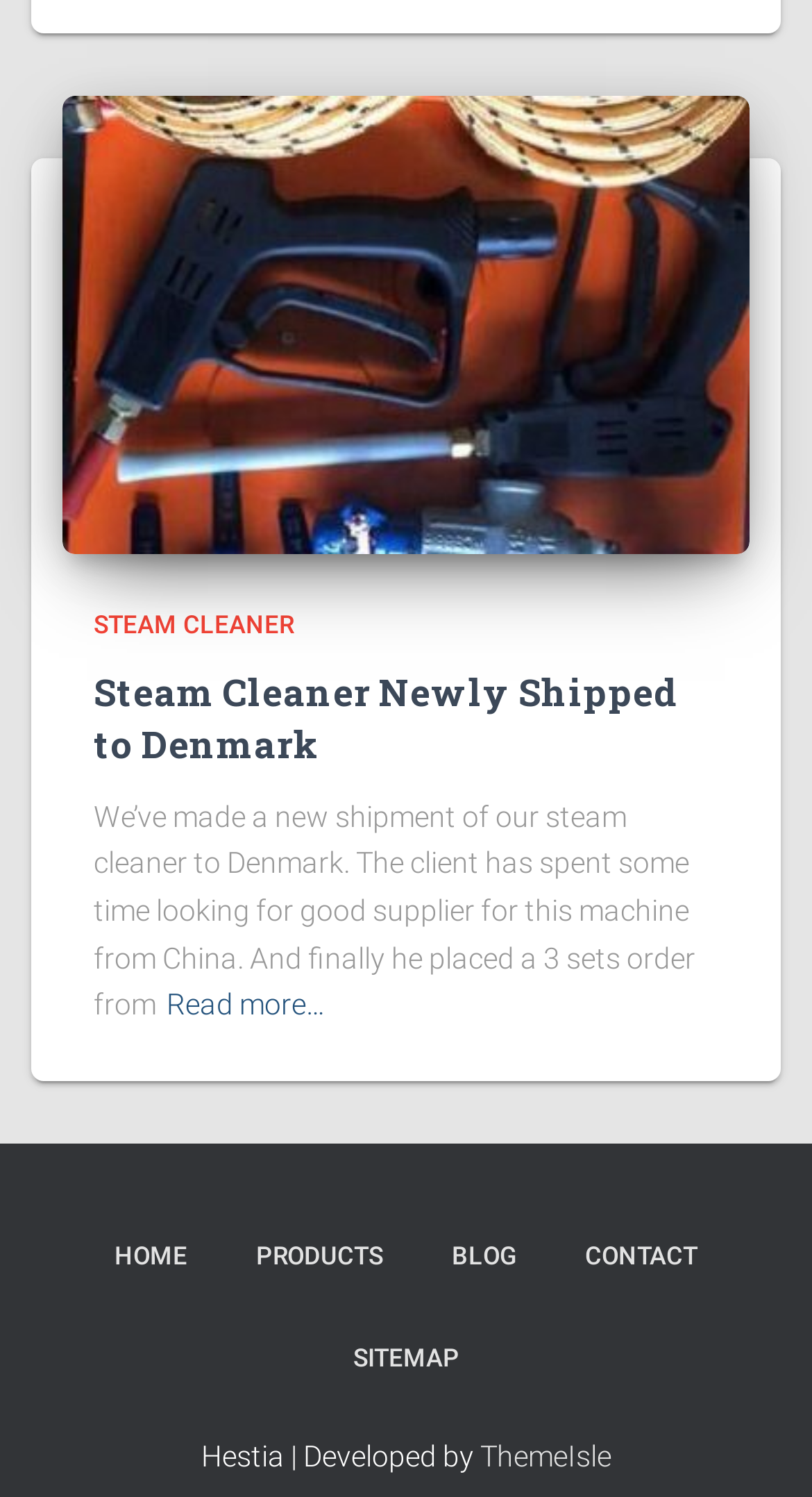Determine the bounding box coordinates for the area that should be clicked to carry out the following instruction: "Contact the website owner".

[0.682, 0.805, 0.897, 0.874]